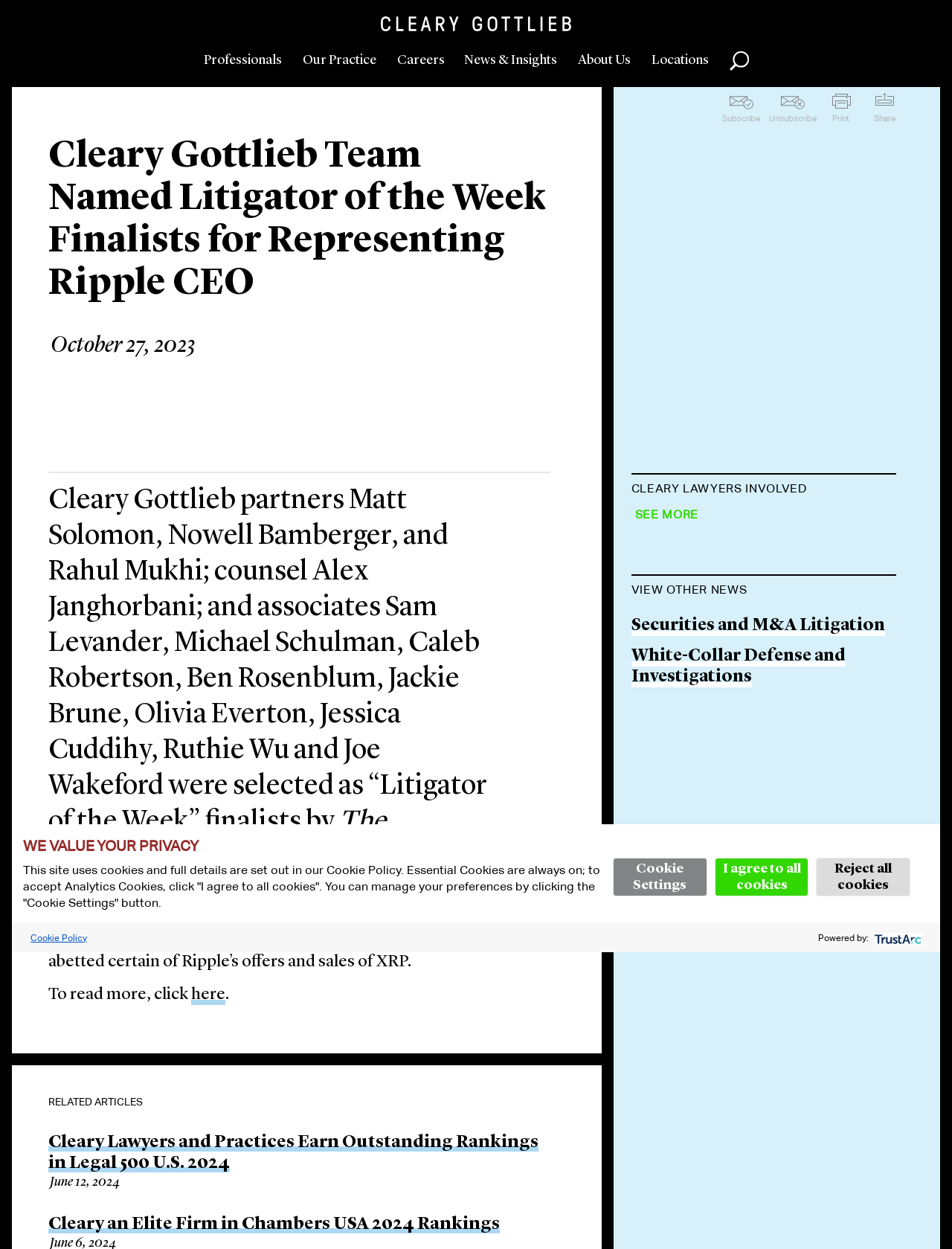Find and indicate the bounding box coordinates of the region you should select to follow the given instruction: "Learn about 'The adoption process'".

None